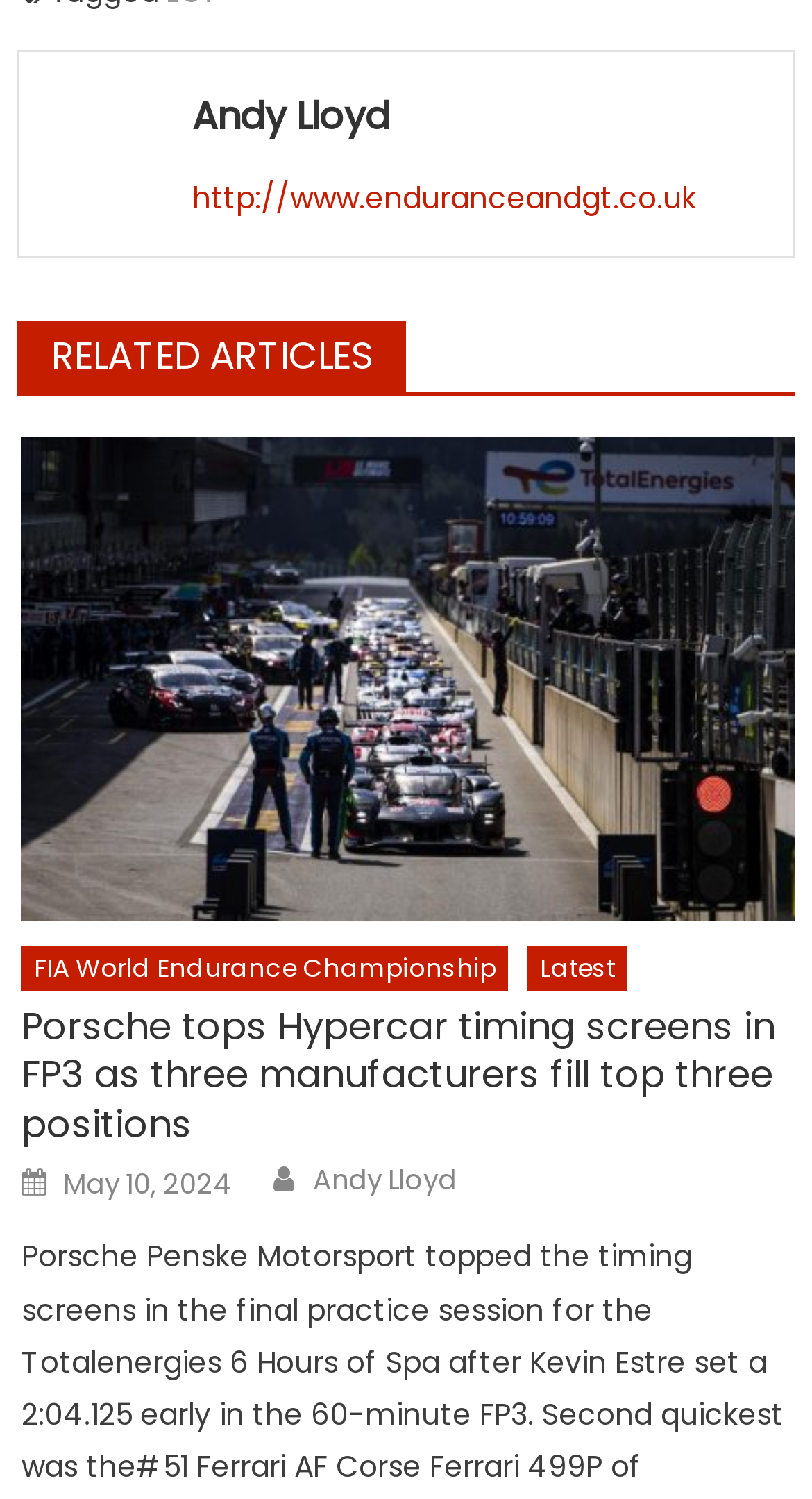Give a short answer using one word or phrase for the question:
How many links are there in the 'RELATED ARTICLES' section?

At least 2